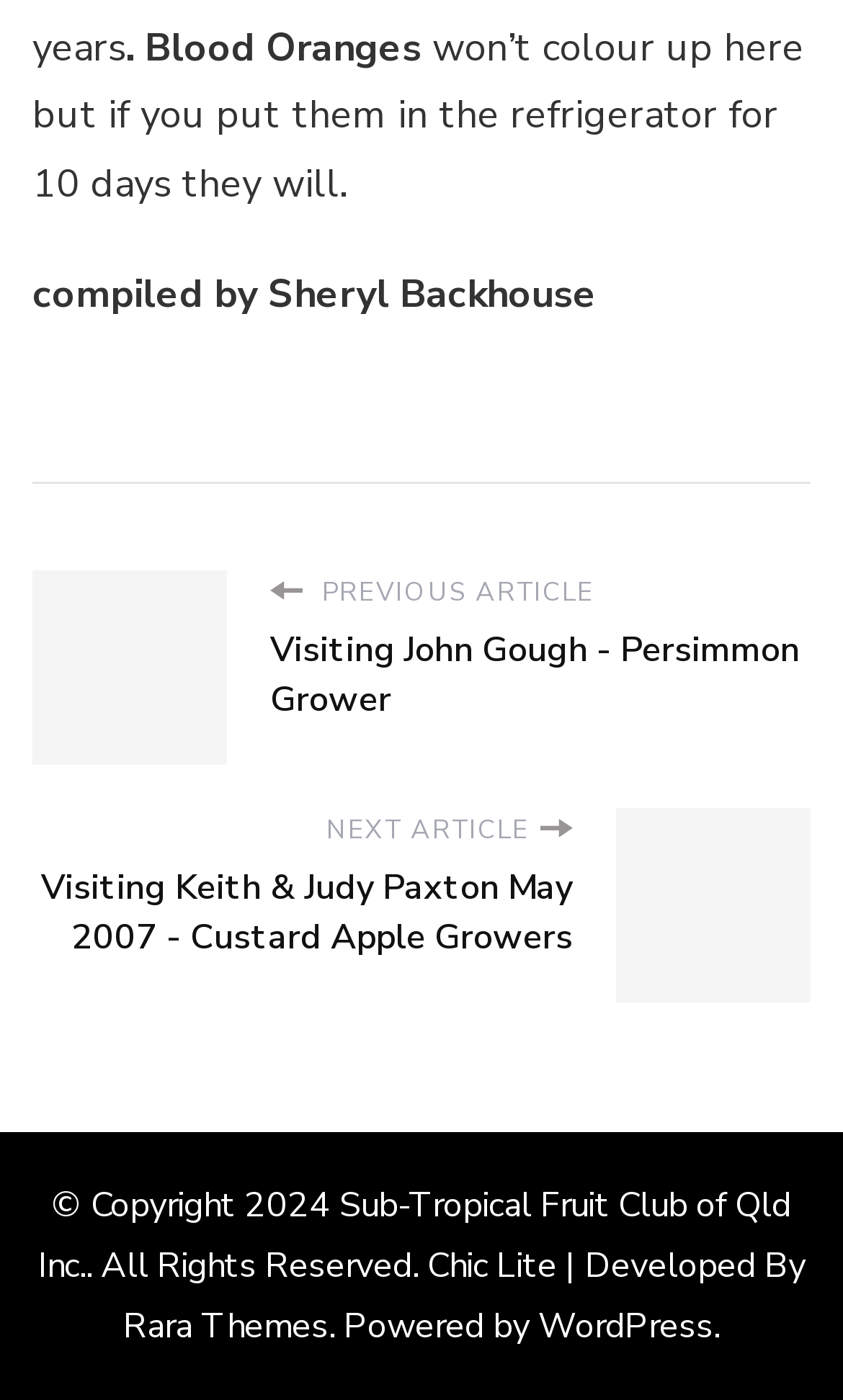What is the copyright year?
Using the information presented in the image, please offer a detailed response to the question.

The copyright year can be found by looking at the static text elements at the bottom of the page. The text '© Copyright 2024' indicates that the copyright year is 2024.